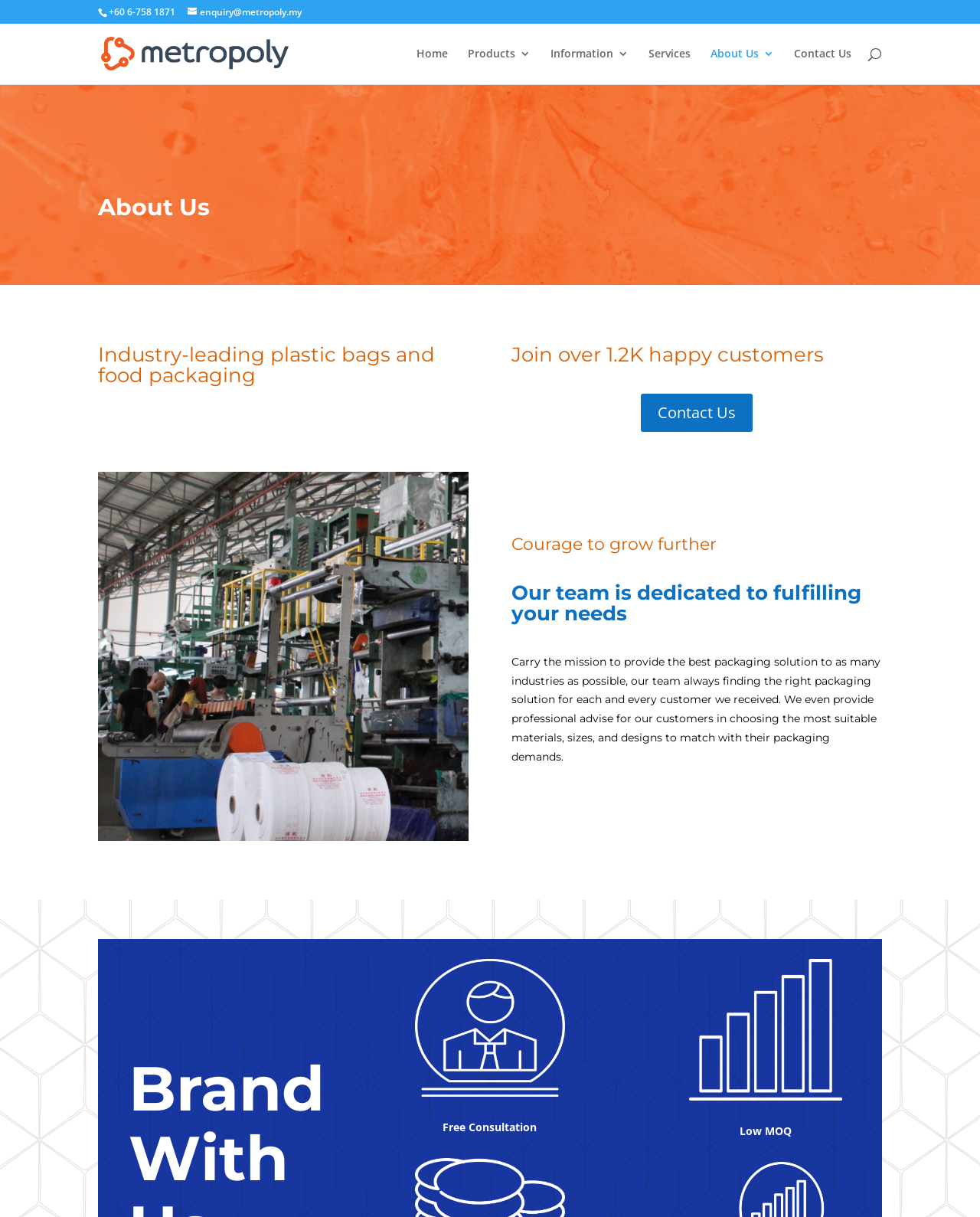What is the benefit of contacting Metropoly Packaging Sdn Bhd?
Provide a well-explained and detailed answer to the question.

I found the benefit by looking at the static text element with the bounding box coordinates [0.452, 0.92, 0.548, 0.932], which contains the text 'Free Consultation'.